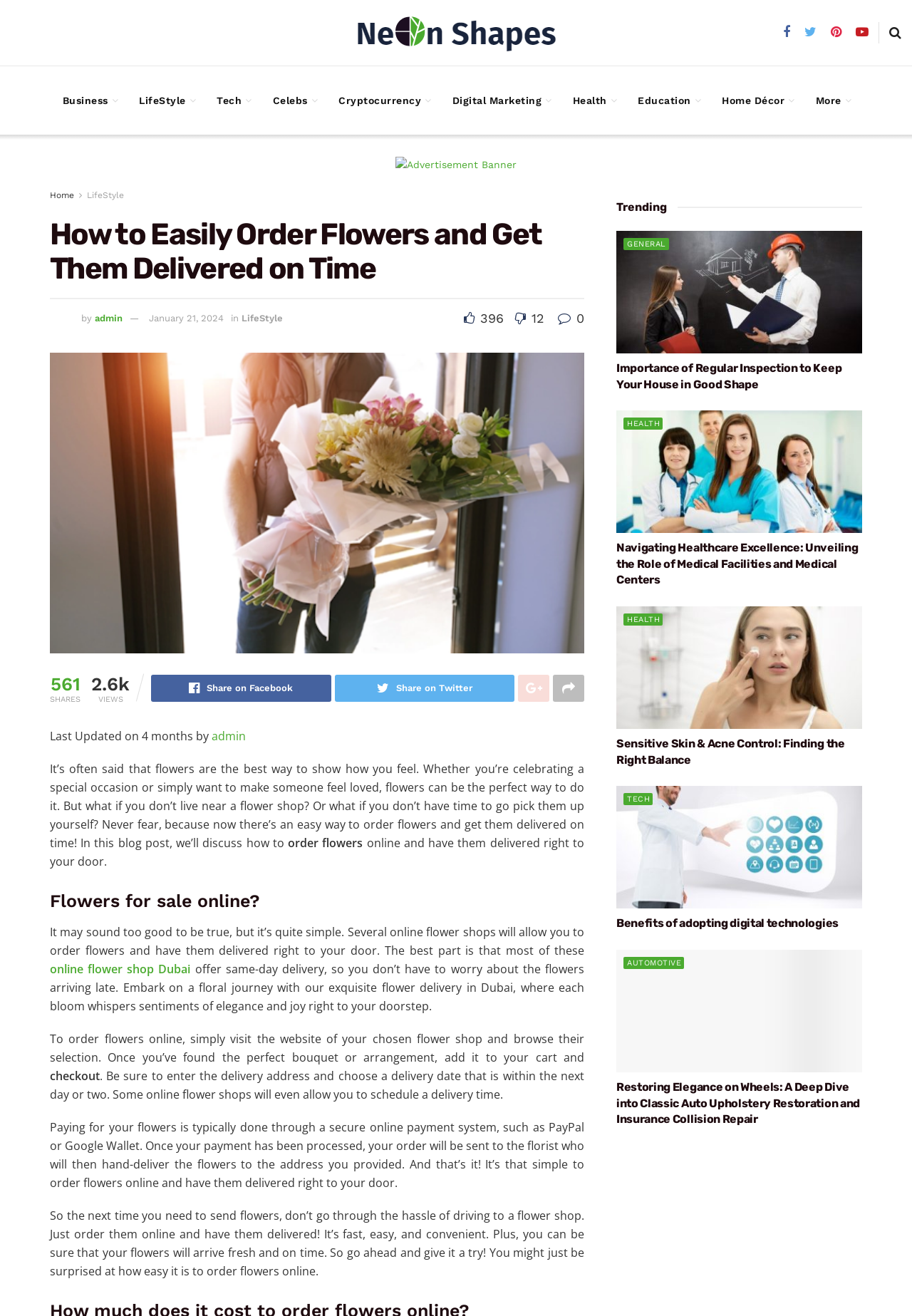Provide the bounding box coordinates of the HTML element described by the text: "Health".

[0.684, 0.317, 0.727, 0.326]